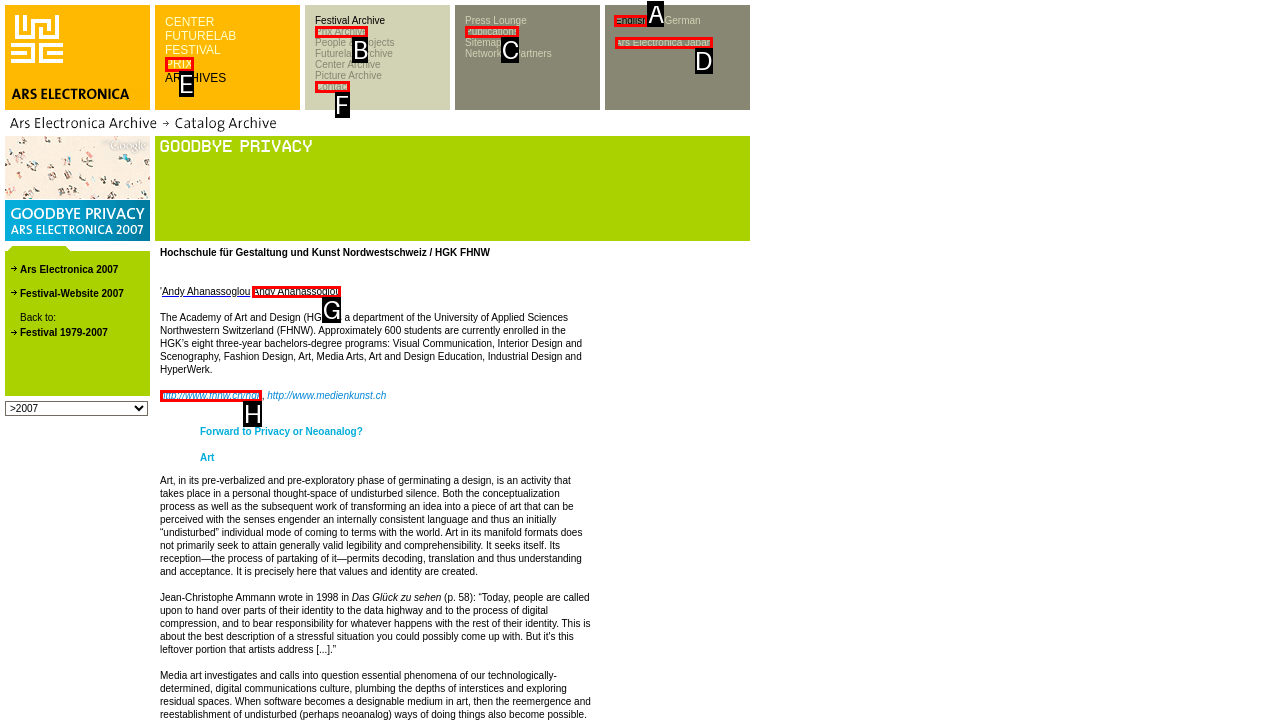Identify the letter of the UI element you need to select to accomplish the task: Contact Artistic Tile.
Respond with the option's letter from the given choices directly.

None